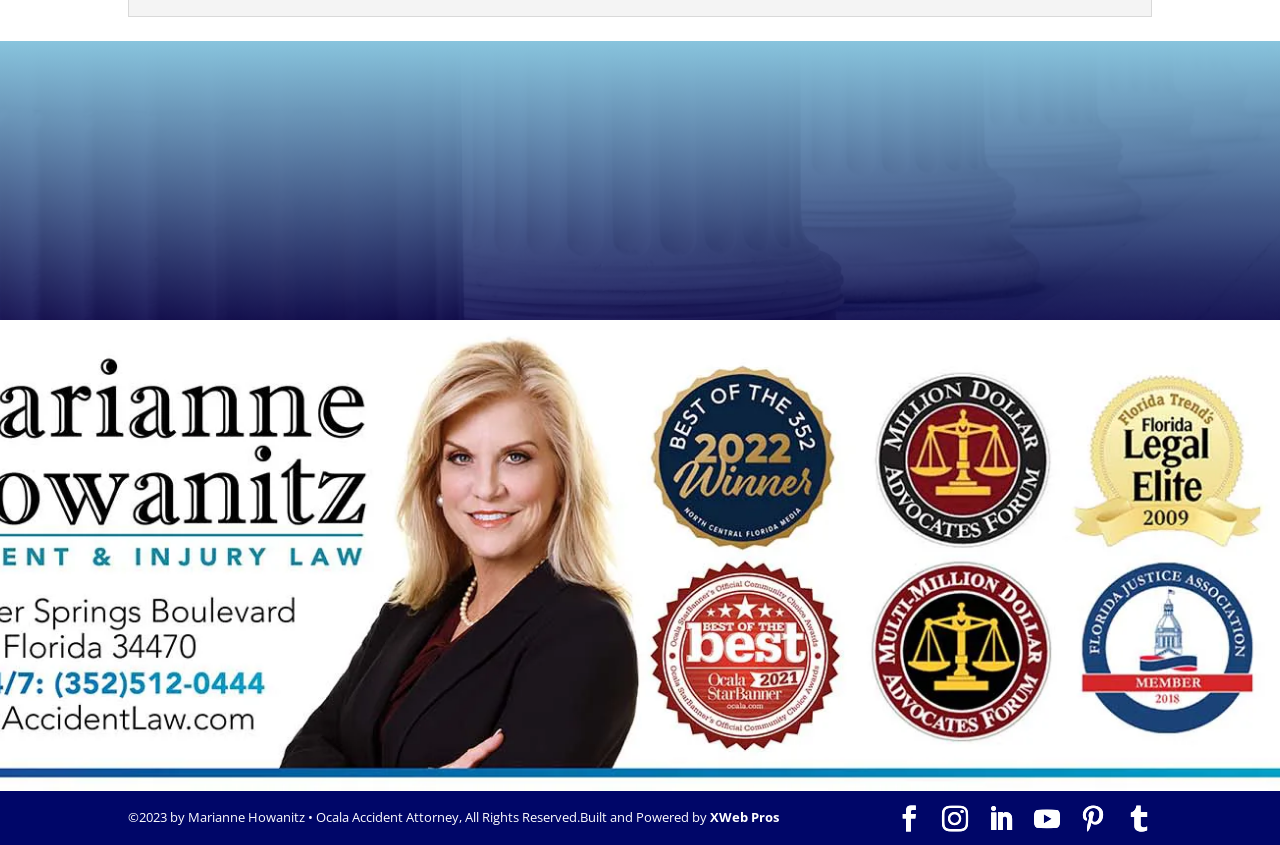Specify the bounding box coordinates of the area that needs to be clicked to achieve the following instruction: "Visit the XWeb Pros website".

[0.555, 0.956, 0.609, 0.978]